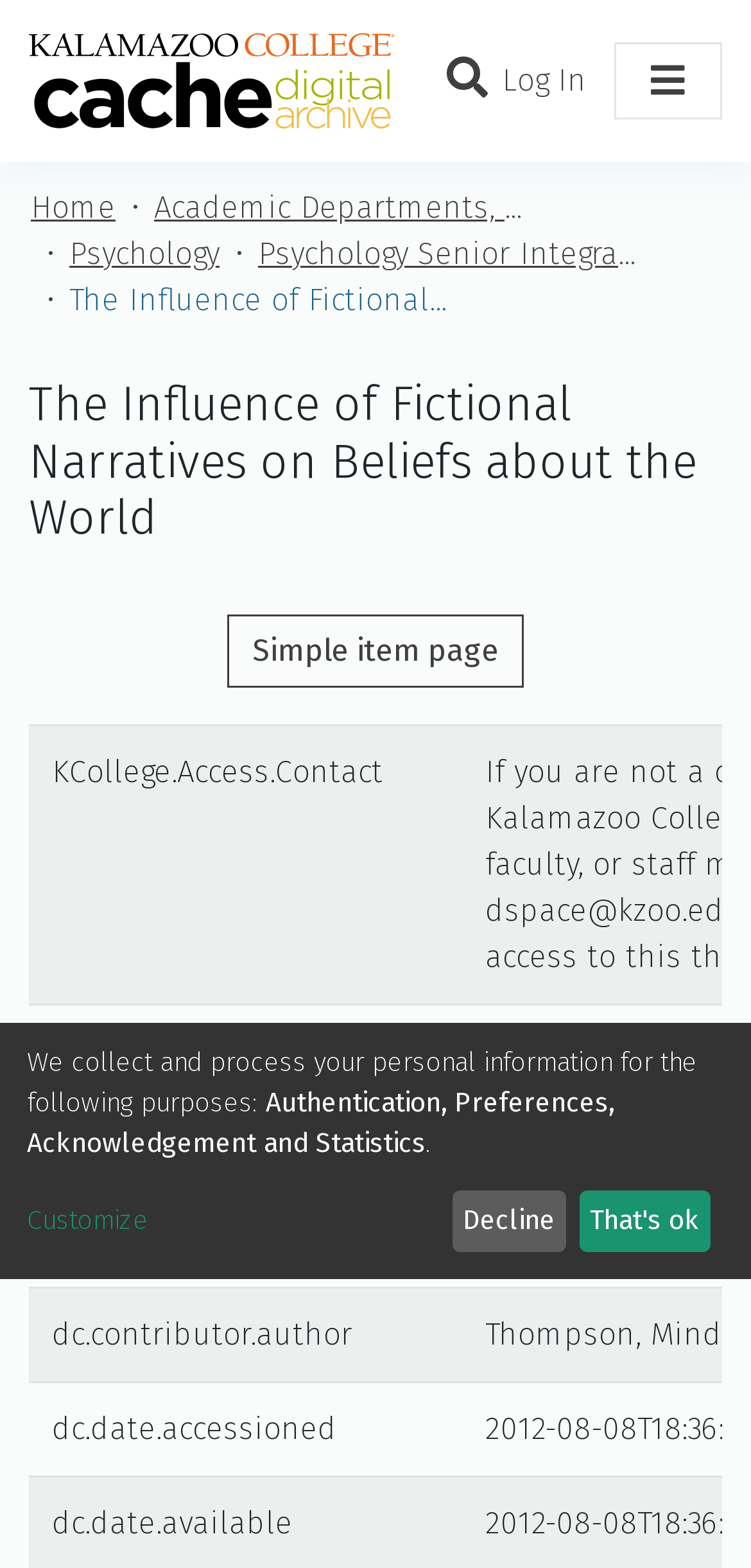Please identify the bounding box coordinates of the element that needs to be clicked to execute the following command: "Search for something". Provide the bounding box using four float numbers between 0 and 1, formatted as [left, top, right, bottom].

[0.579, 0.027, 0.656, 0.074]